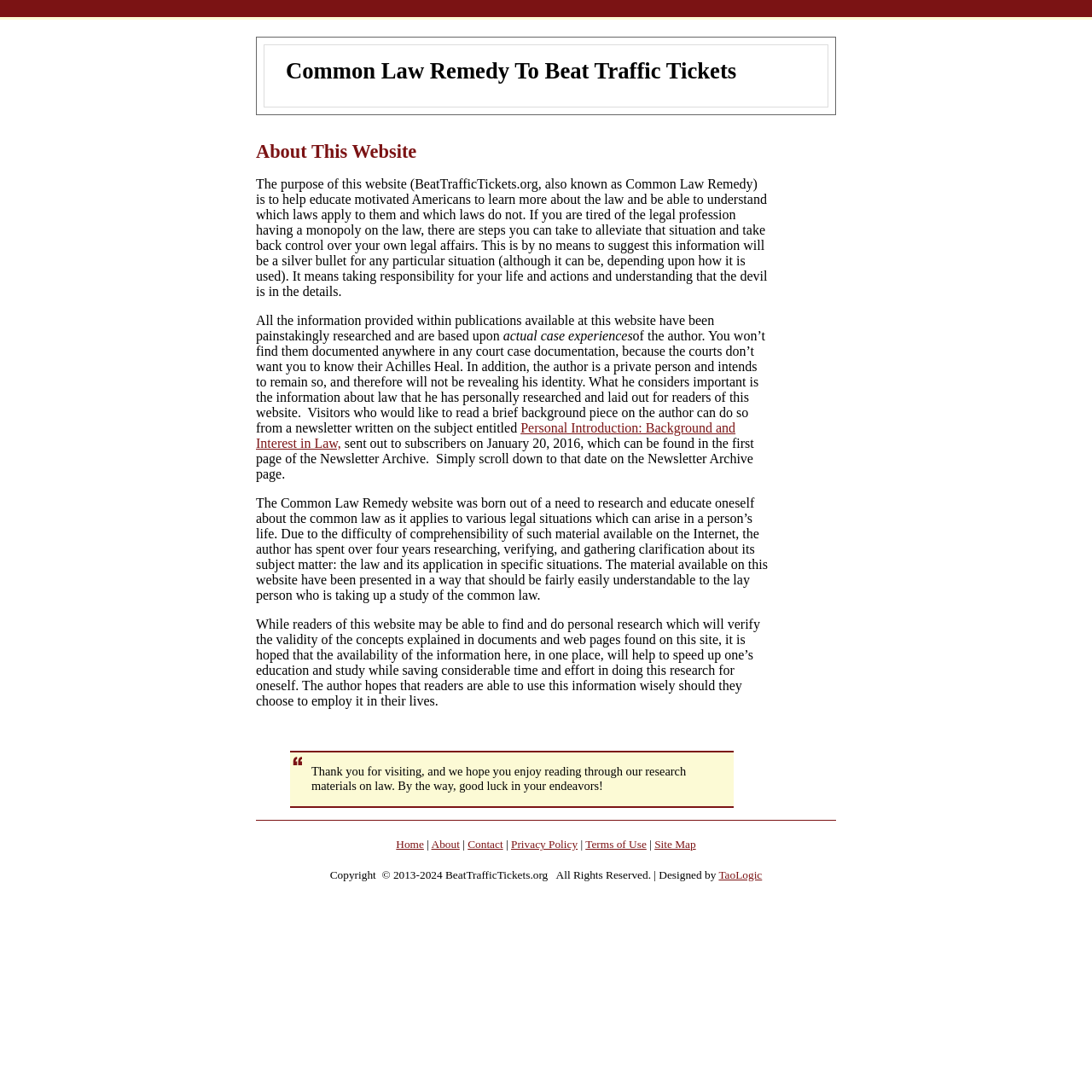Please identify the bounding box coordinates of the region to click in order to complete the task: "Contact the website administrator". The coordinates must be four float numbers between 0 and 1, specified as [left, top, right, bottom].

[0.428, 0.767, 0.461, 0.779]